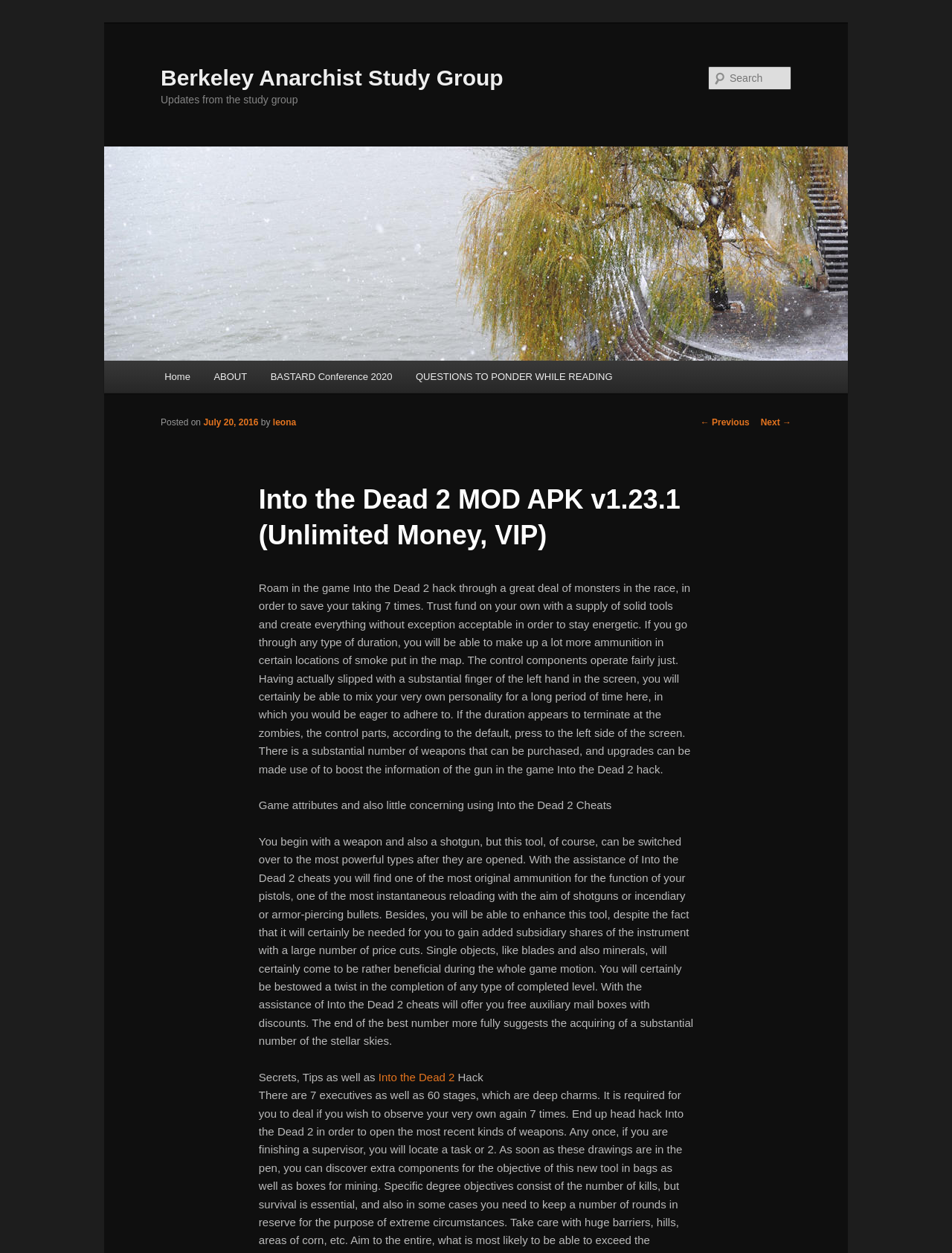Locate the bounding box coordinates of the area you need to click to fulfill this instruction: 'Check the previous post'. The coordinates must be in the form of four float numbers ranging from 0 to 1: [left, top, right, bottom].

[0.736, 0.333, 0.787, 0.341]